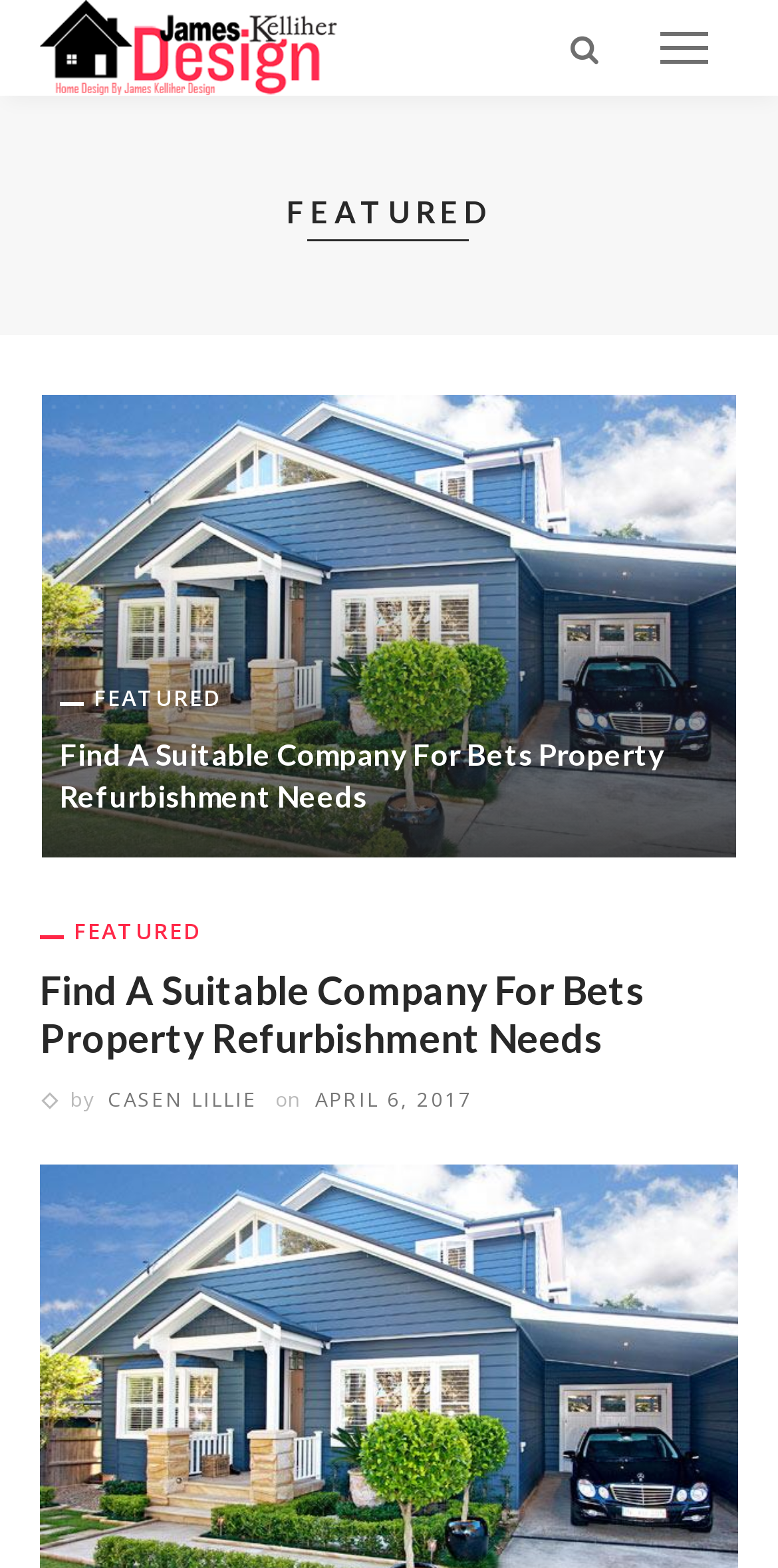What is the topic of the featured article?
Refer to the screenshot and answer in one word or phrase.

Property Refurbishment